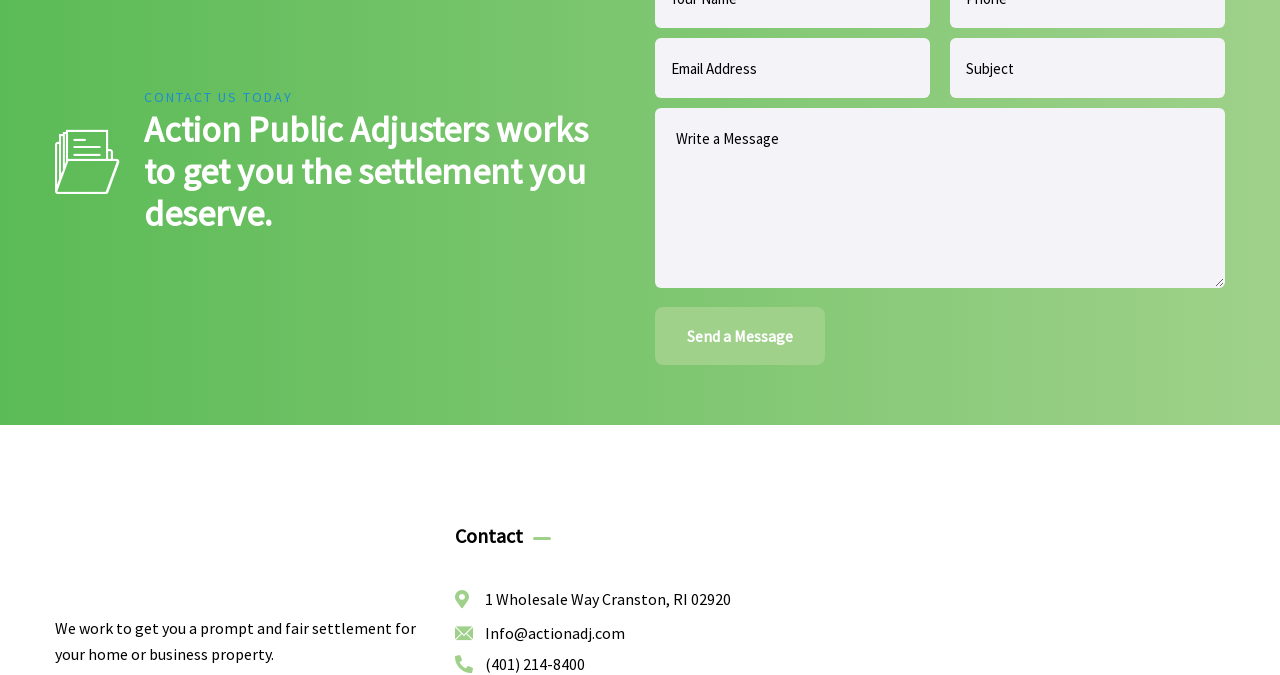What is the company's goal?
Give a one-word or short-phrase answer derived from the screenshot.

Get you a settlement